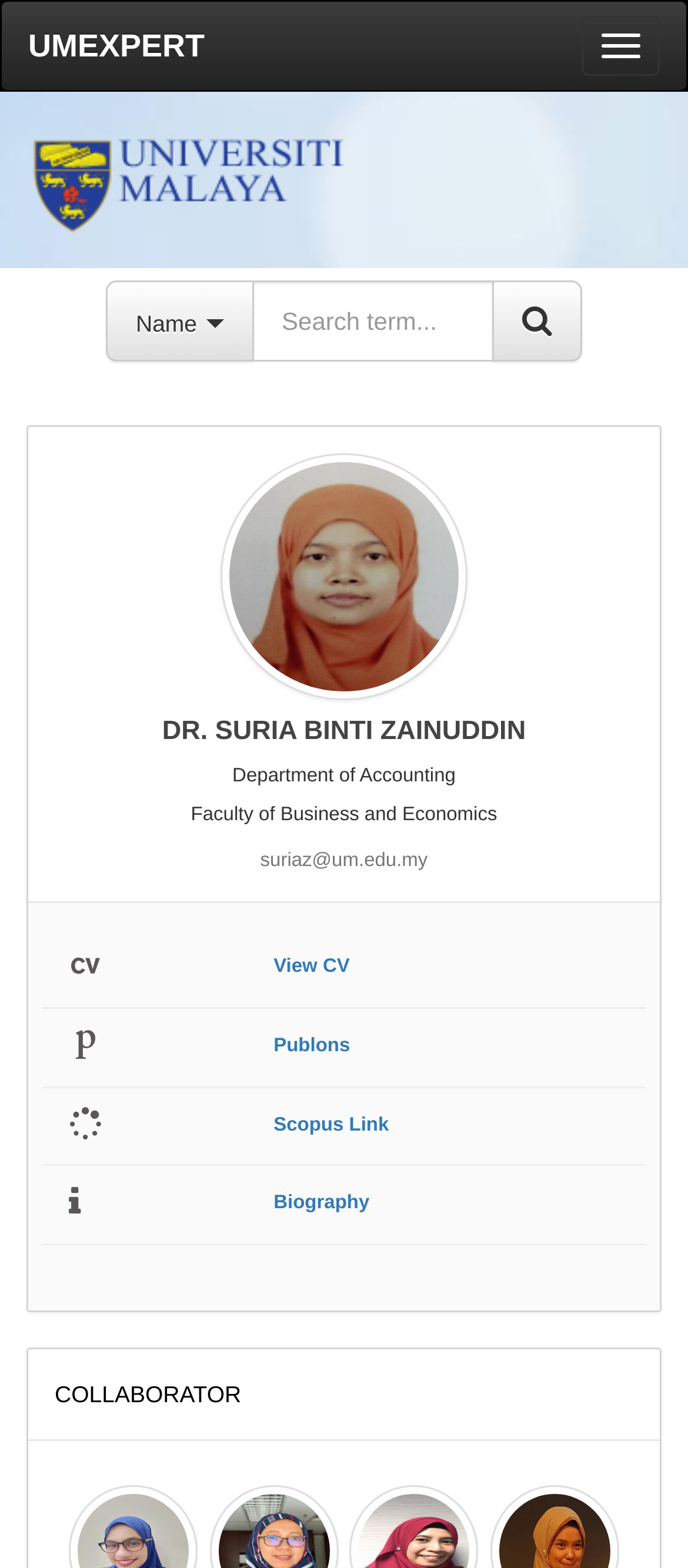Find the bounding box coordinates of the element to click in order to complete this instruction: "View the CV of DR. SURIA BINTI ZAINUDDIN". The bounding box coordinates must be four float numbers between 0 and 1, denoted as [left, top, right, bottom].

[0.398, 0.607, 0.508, 0.624]